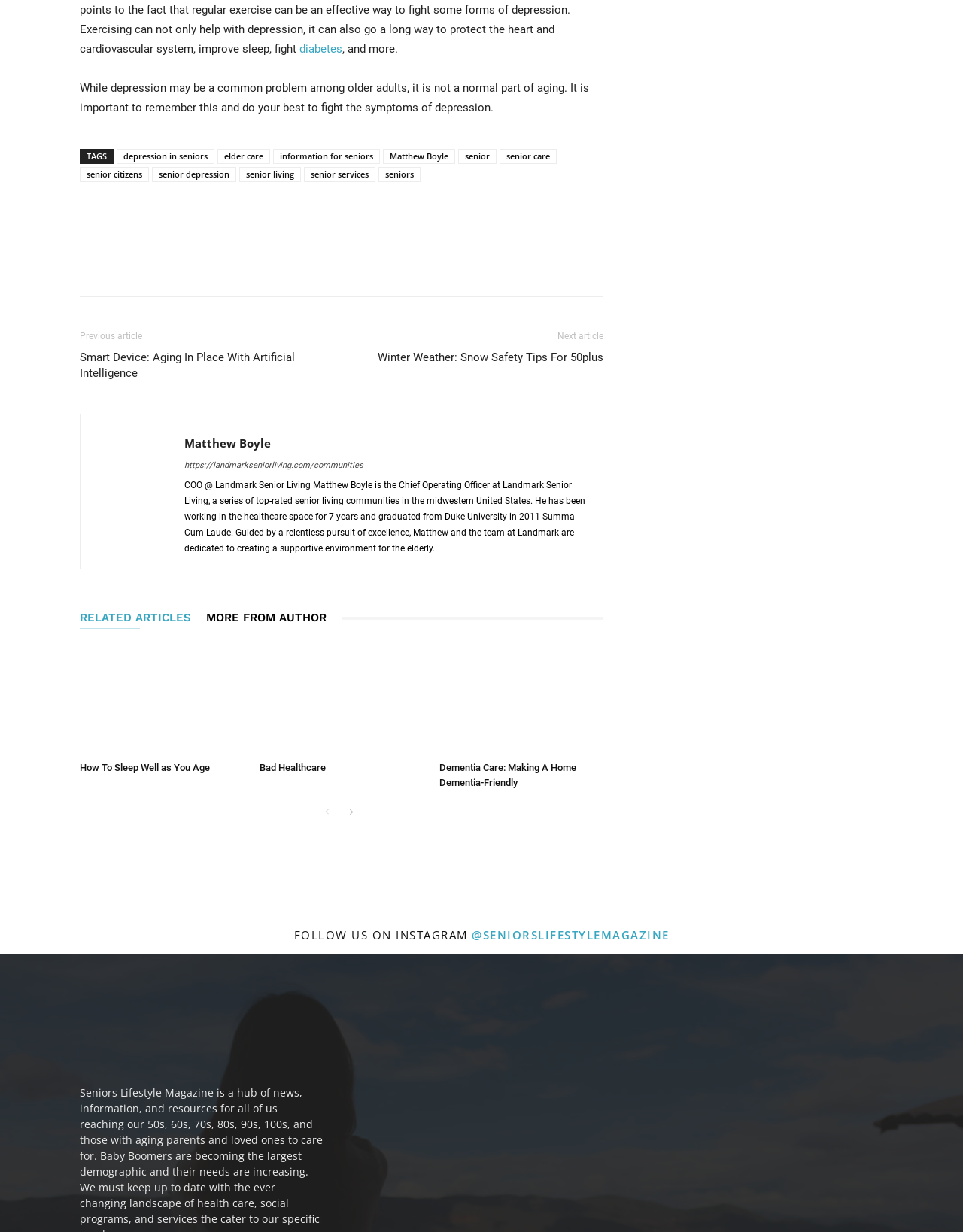Identify the bounding box coordinates for the element you need to click to achieve the following task: "Click on the link about depression in seniors". The coordinates must be four float values ranging from 0 to 1, formatted as [left, top, right, bottom].

[0.121, 0.121, 0.223, 0.133]